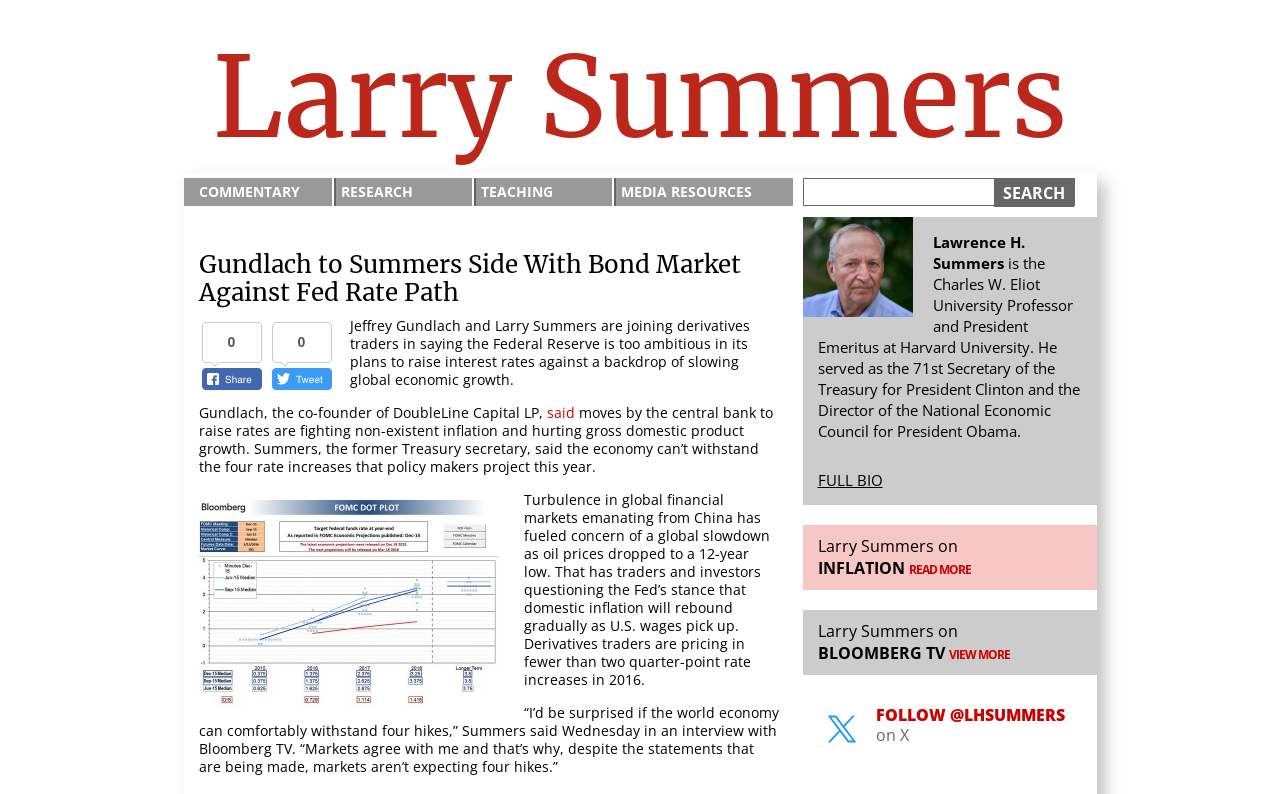Locate the bounding box coordinates of the segment that needs to be clicked to meet this instruction: "Click on the 'COMMENTARY' link".

[0.155, 0.224, 0.259, 0.259]